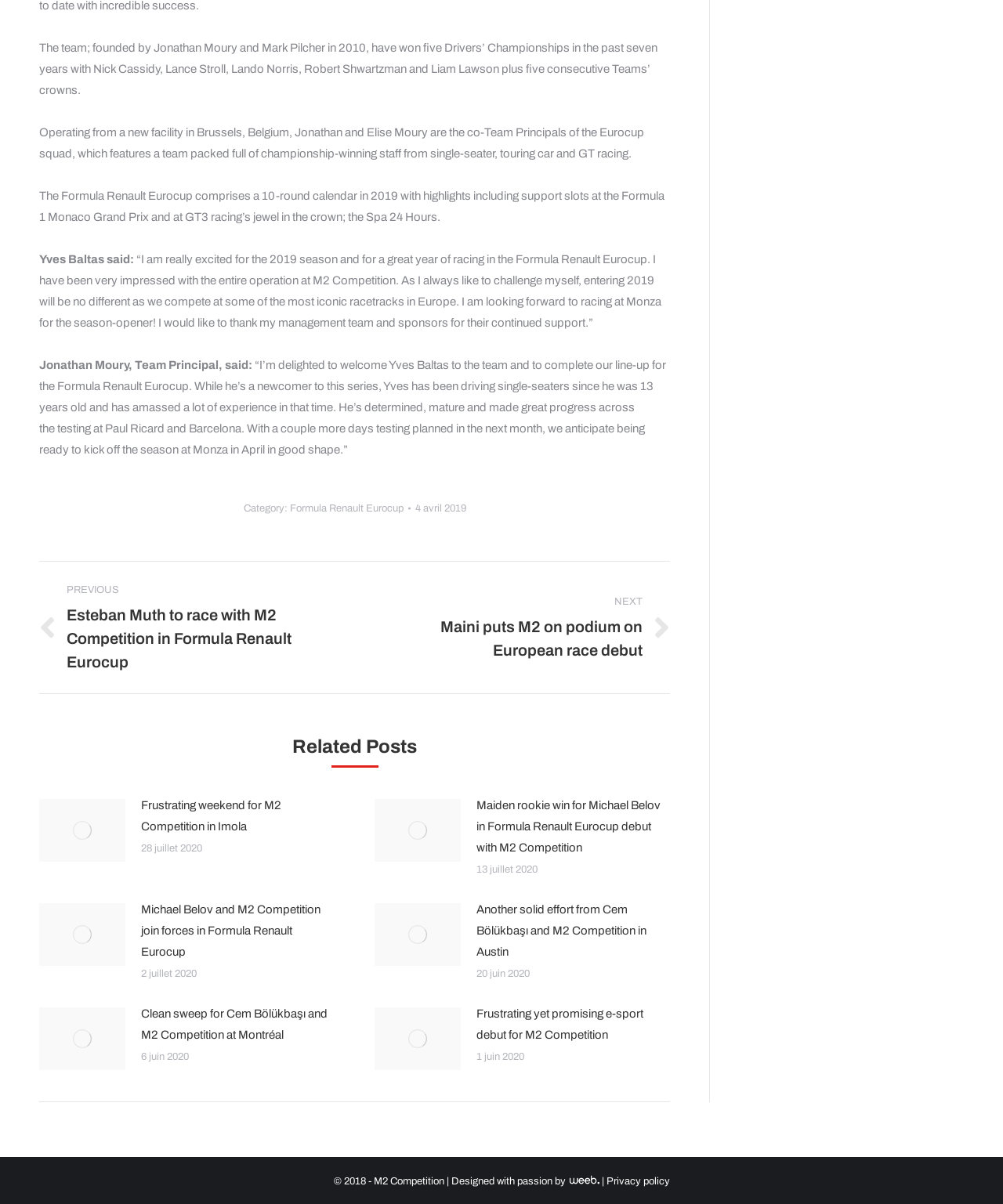Could you please study the image and provide a detailed answer to the question:
What is the category of the post?

The category of the post is mentioned in the text 'Category: ' which is a StaticText element with ID 461, followed by a link element with ID 462 containing the text 'Formula Renault Eurocup'.